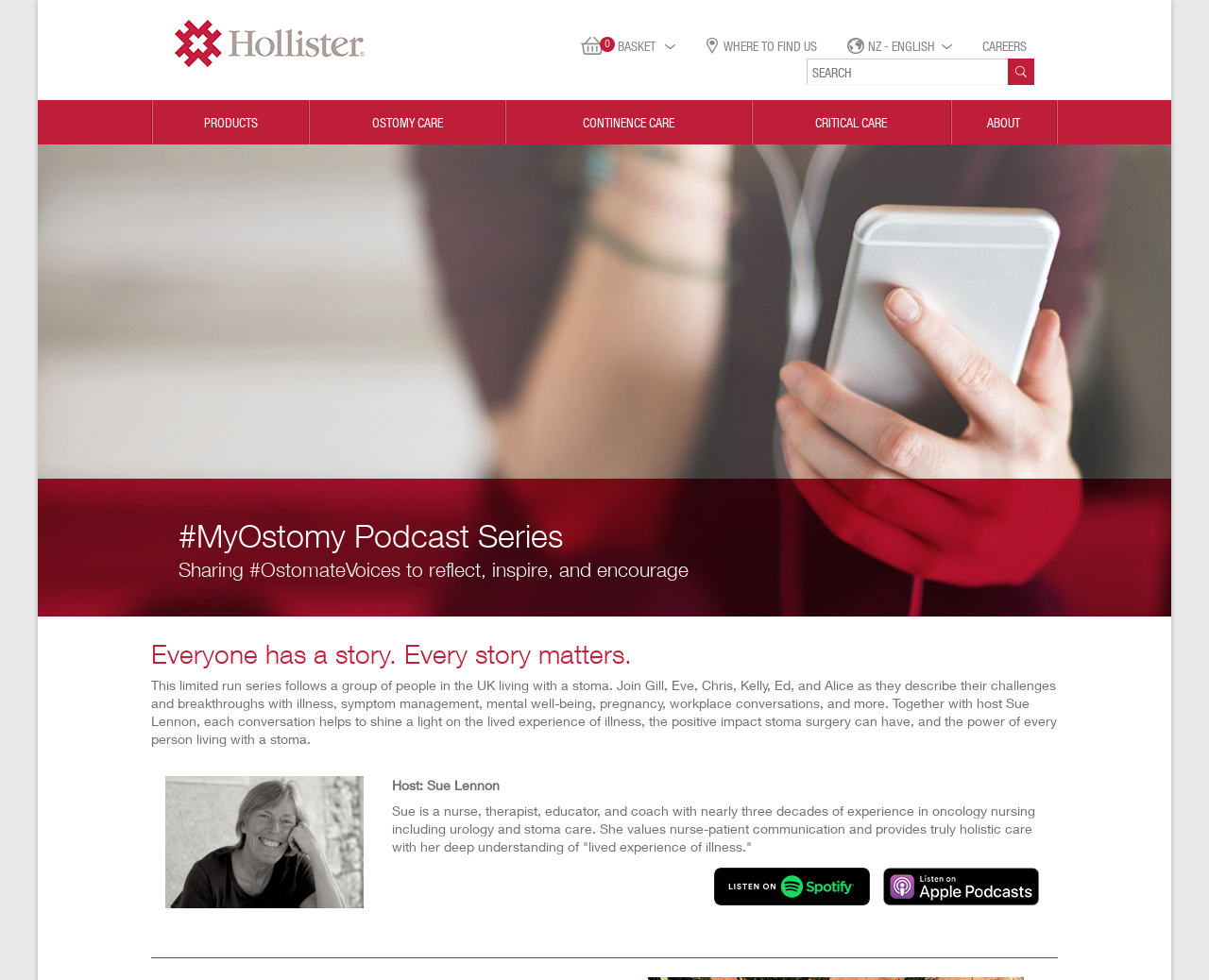Please provide a comprehensive answer to the question based on the screenshot: What is the topic of the podcast series?

I found the answer by reading the StaticText element that describes the podcast series, which mentions that it follows a group of people living with a stoma.